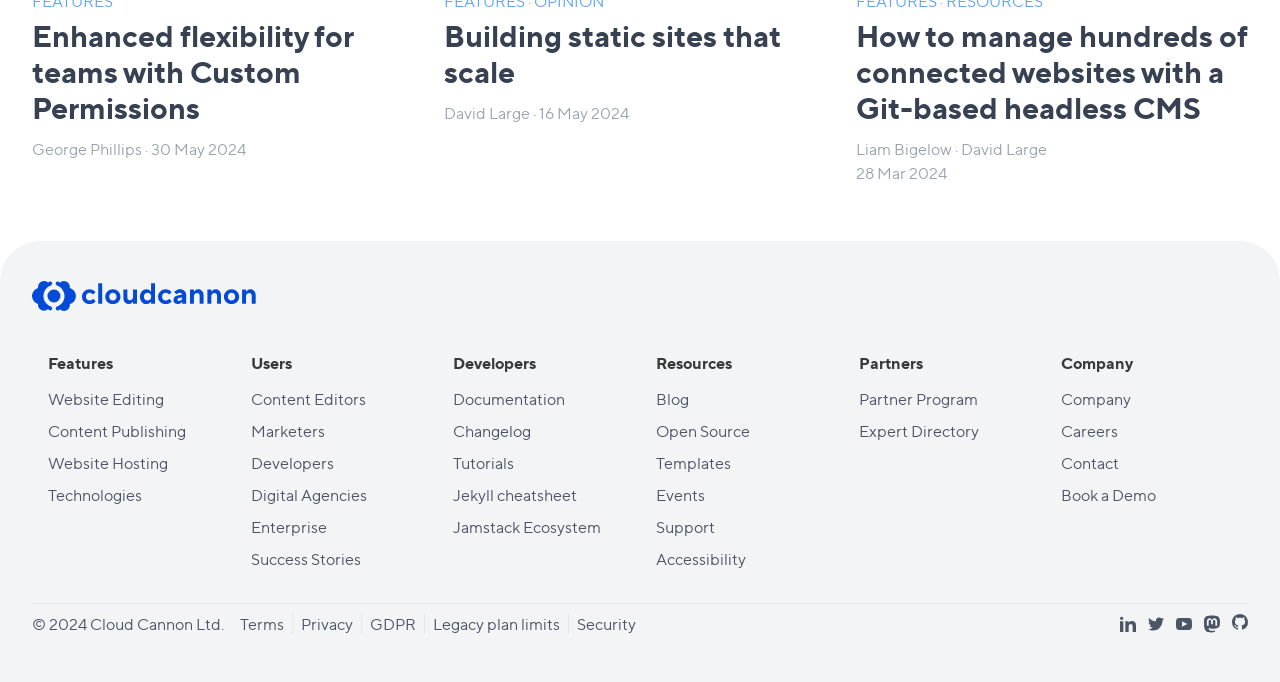What is the topic of the first article mentioned on the webpage?
From the details in the image, answer the question comprehensively.

I found the answer by looking at the first heading on the webpage, which says 'Enhanced flexibility for teams with Custom Permissions'. This suggests that the topic of the first article is Custom Permissions.